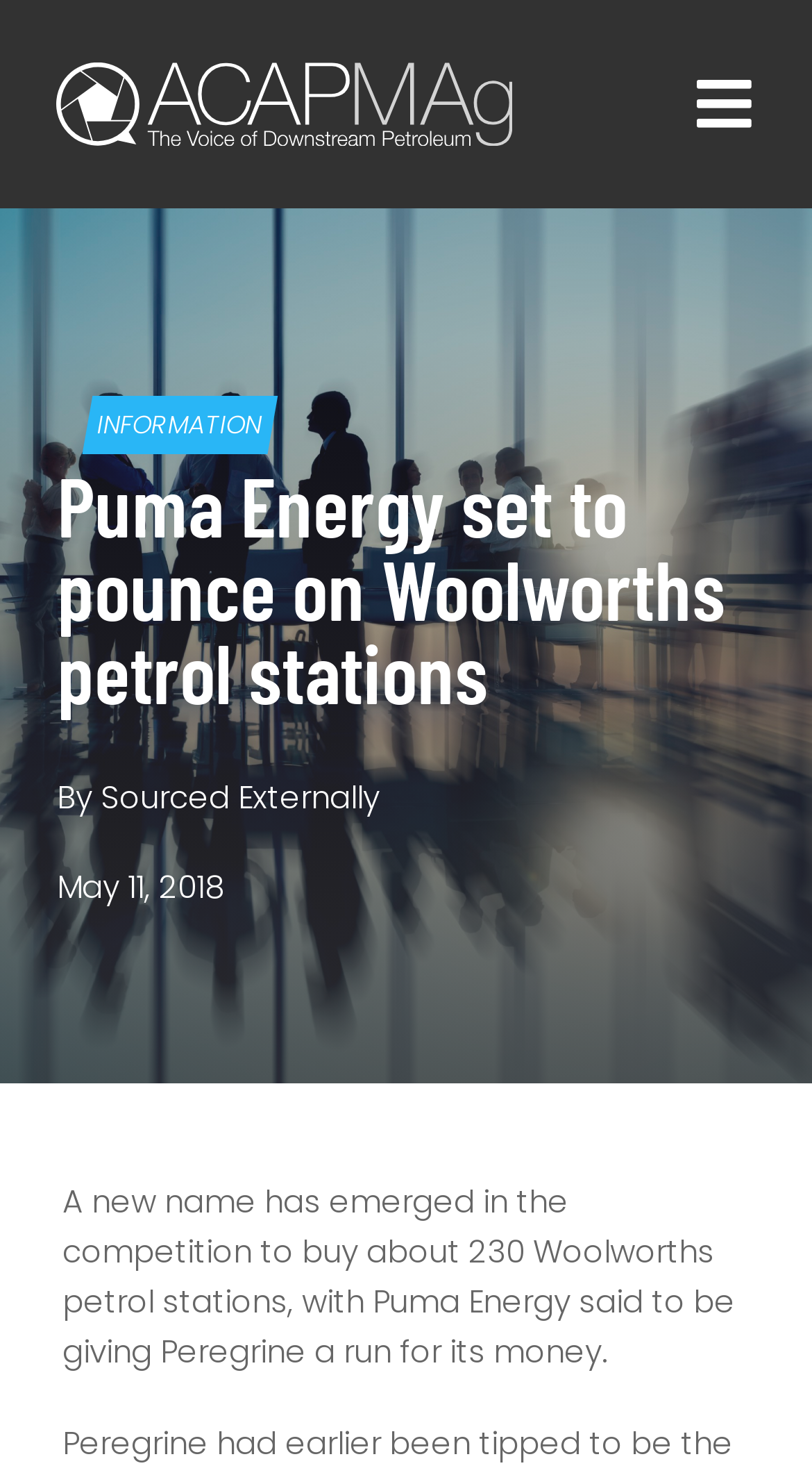What is the date of the article?
Kindly offer a comprehensive and detailed response to the question.

I found the answer by looking at the heading 'May 11, 2018' which is located below the author's name.